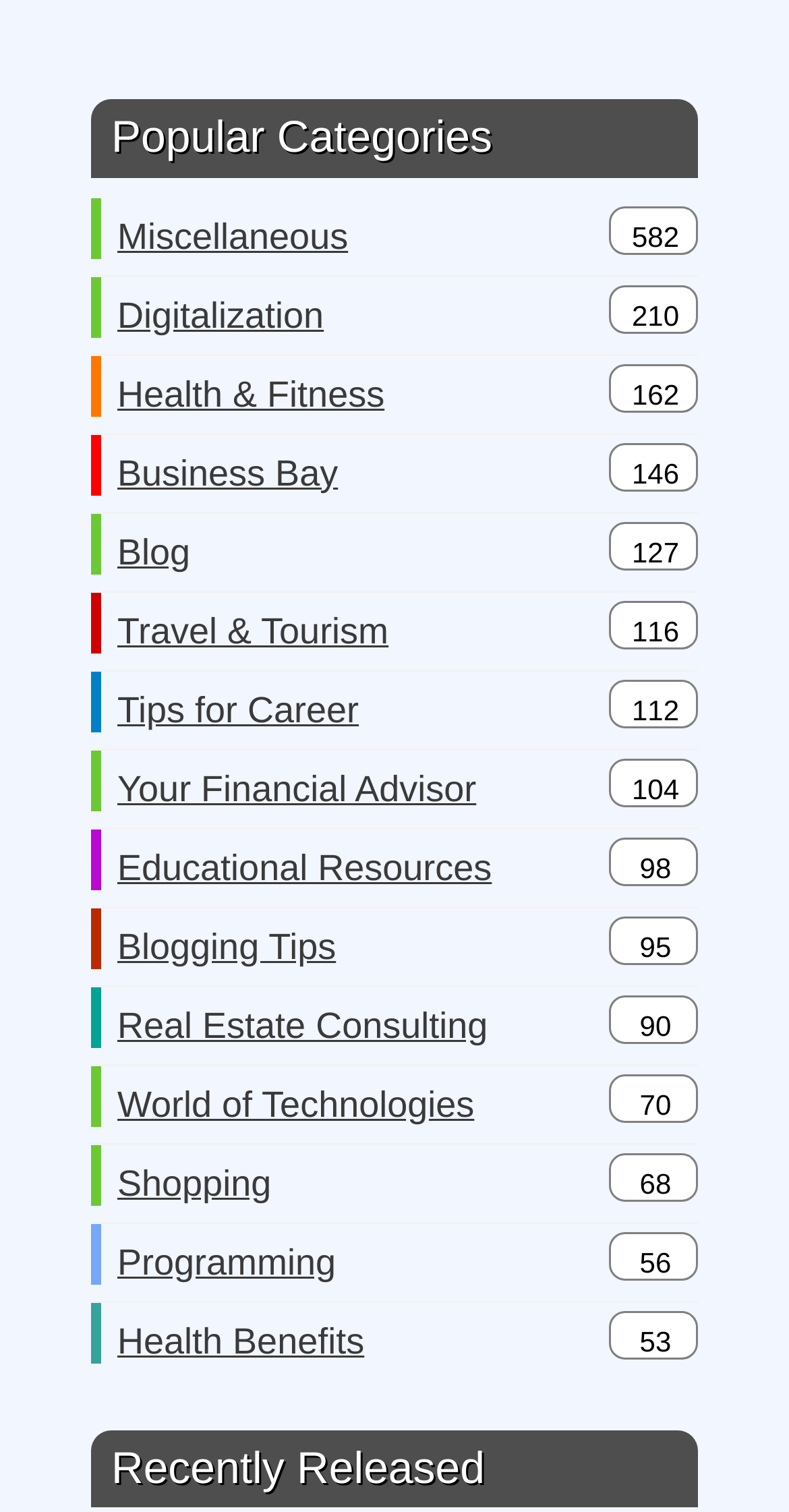Could you provide the bounding box coordinates for the portion of the screen to click to complete this instruction: "Read Blog"?

[0.149, 0.339, 0.241, 0.39]